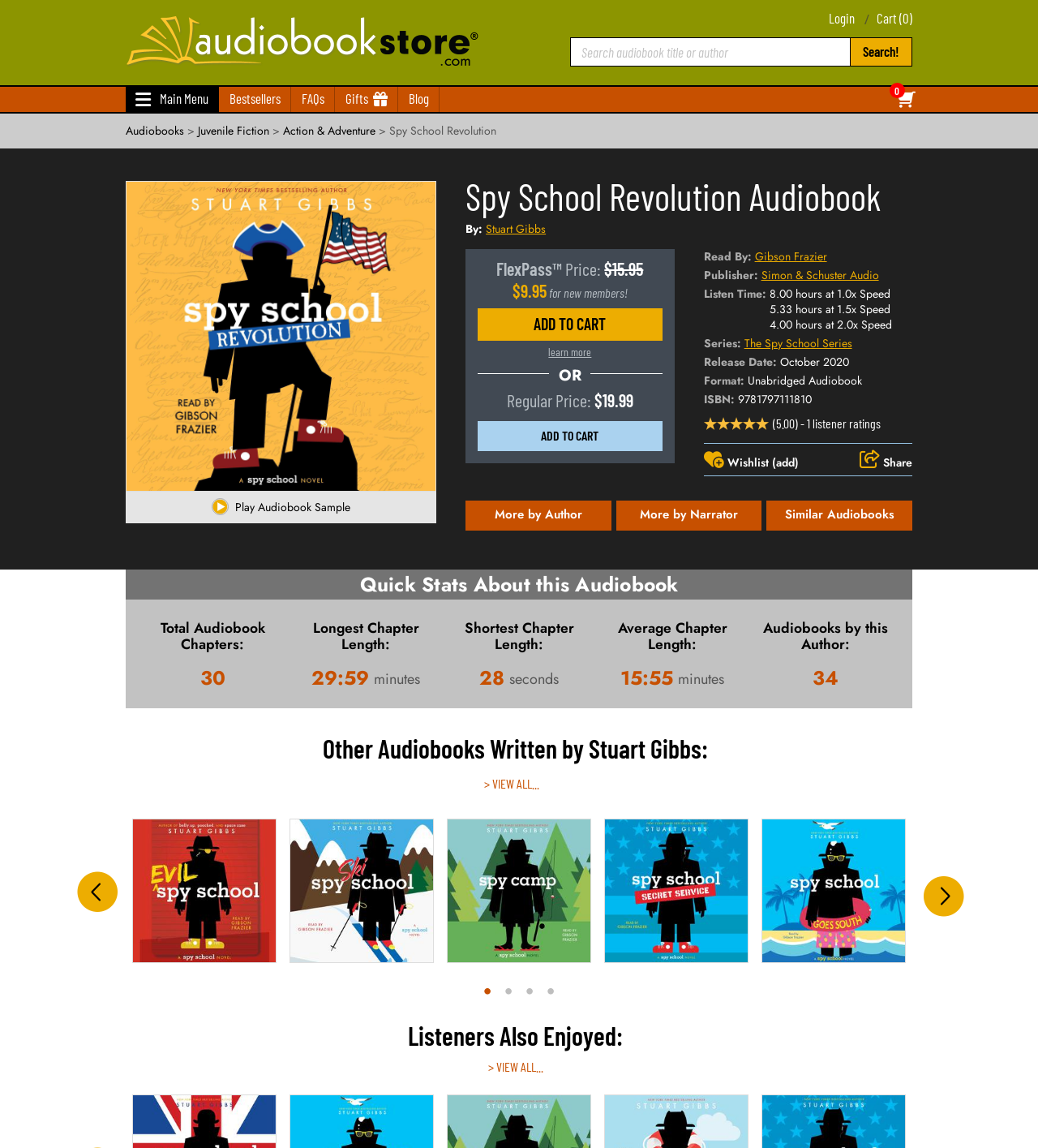Respond to the question with just a single word or phrase: 
What is the rating of the audiobook?

5 out of 5